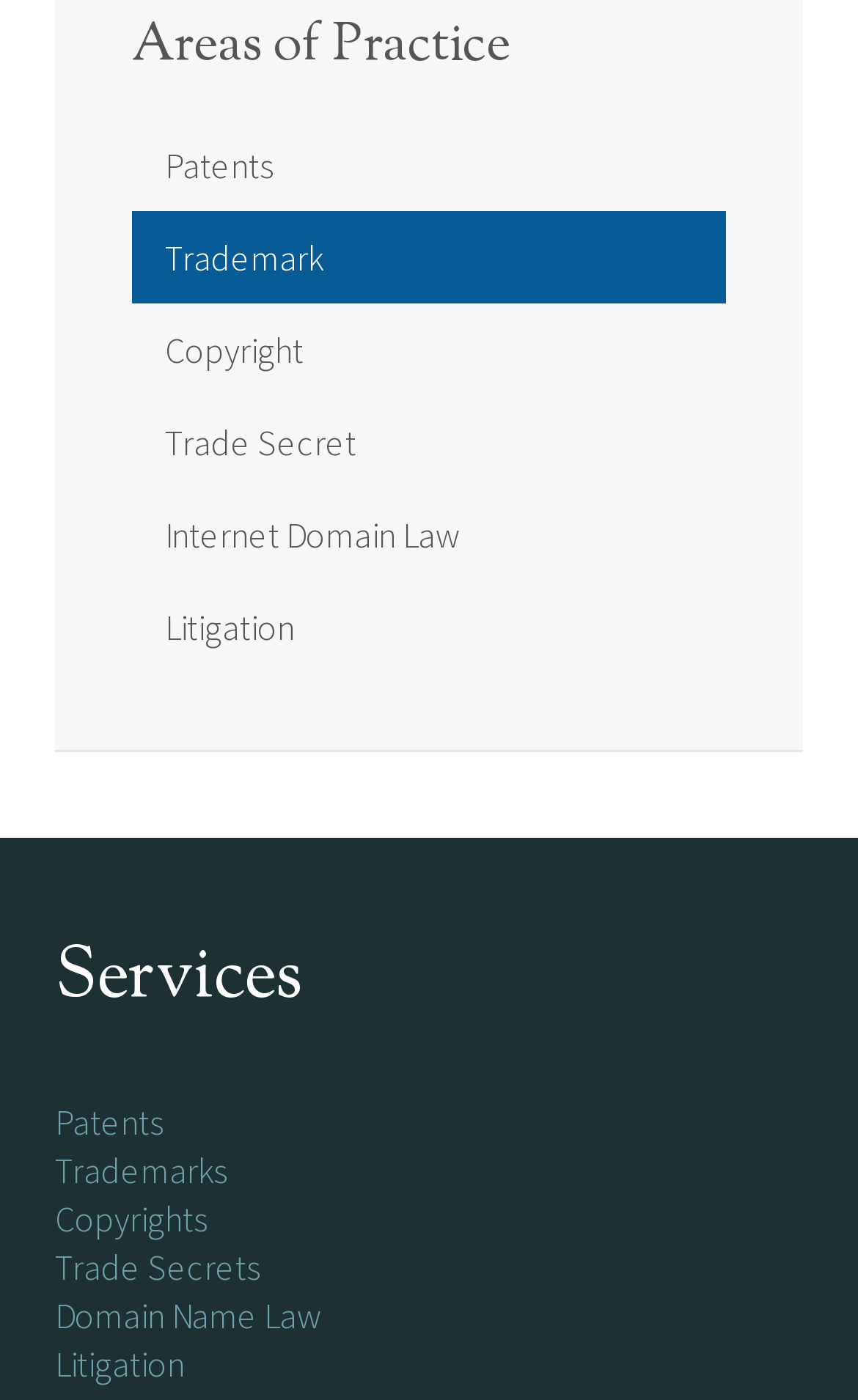What is the second area of practice?
Provide an in-depth and detailed answer to the question.

I found a heading 'Areas of Practice' on the webpage, and below it, the second link is 'Trademark', which suggests that it is the second area of practice.